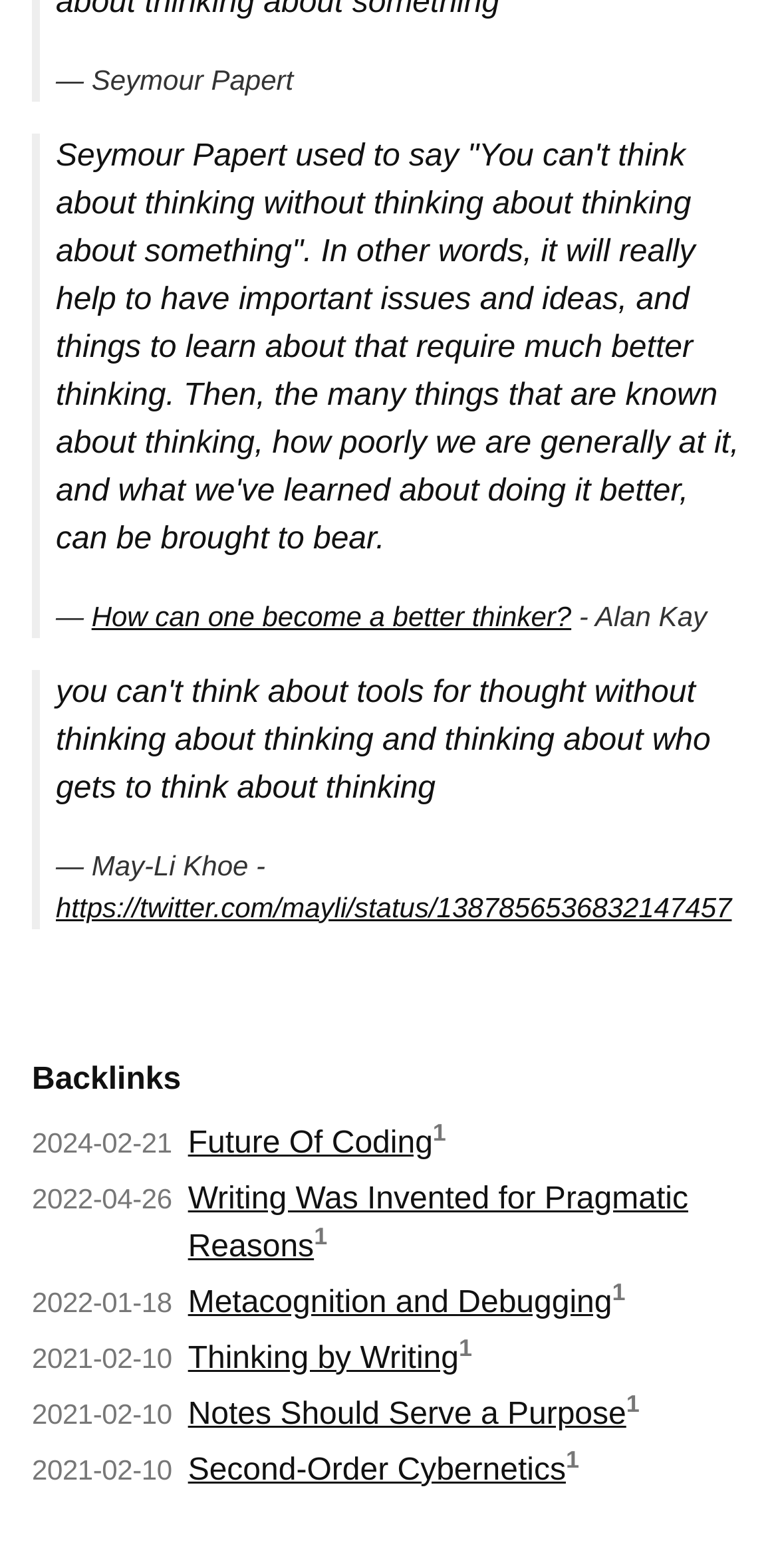What is the common theme among the links '2024-02-21 Future Of Coding1', '2022-04-26 Writing Was Invented for Pragmatic Reasons1', etc.?
Analyze the image and provide a thorough answer to the question.

The links '2024-02-21 Future Of Coding1', '2022-04-26 Writing Was Invented for Pragmatic Reasons1', etc. all seem to be related to coding and writing, as they have similar formatting and are grouped together under the heading 'Backlinks'.